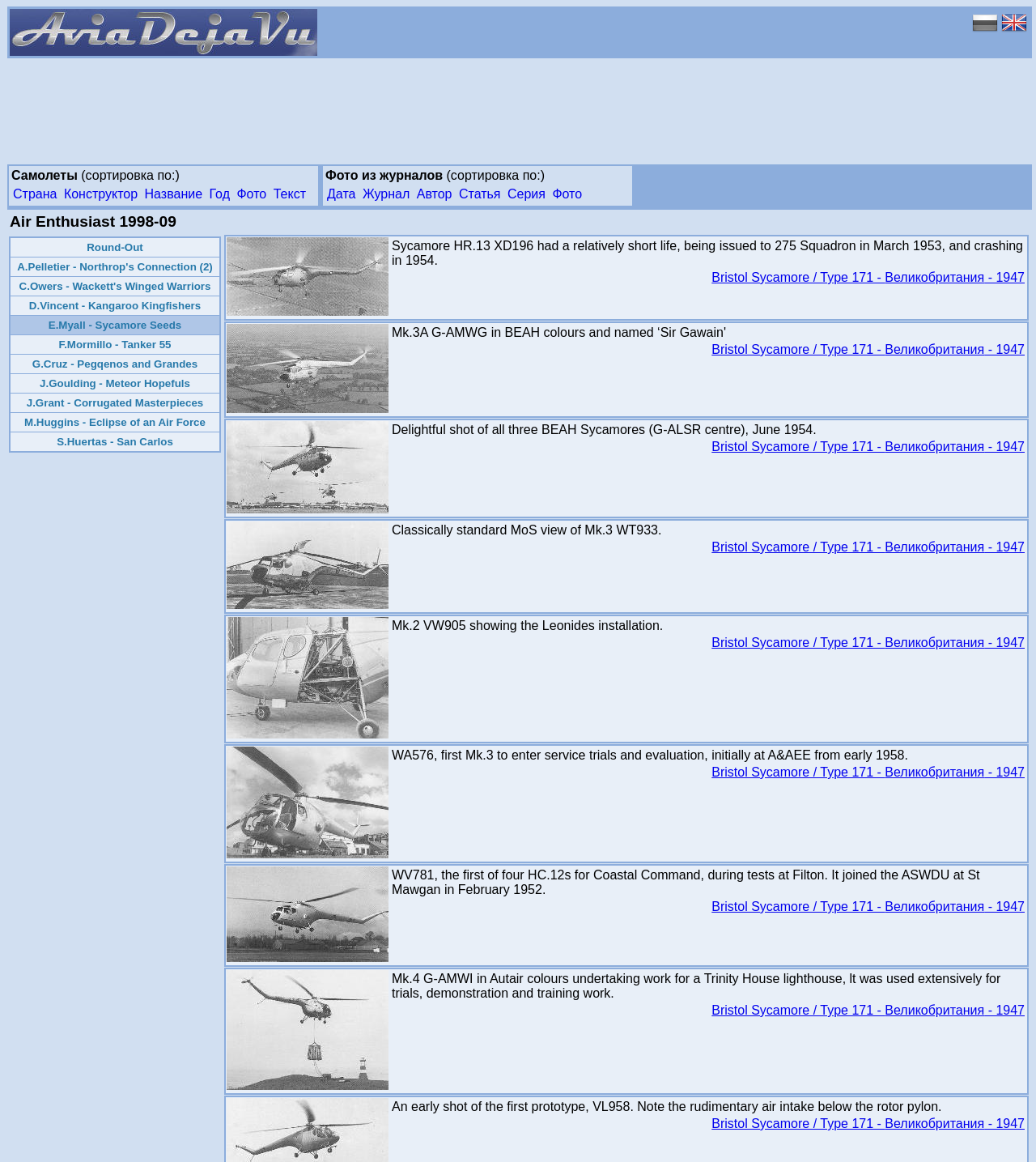Predict the bounding box coordinates of the UI element that matches this description: "A.Pelletier - Northrop's Connection (2)". The coordinates should be in the format [left, top, right, bottom] with each value between 0 and 1.

[0.017, 0.224, 0.205, 0.235]